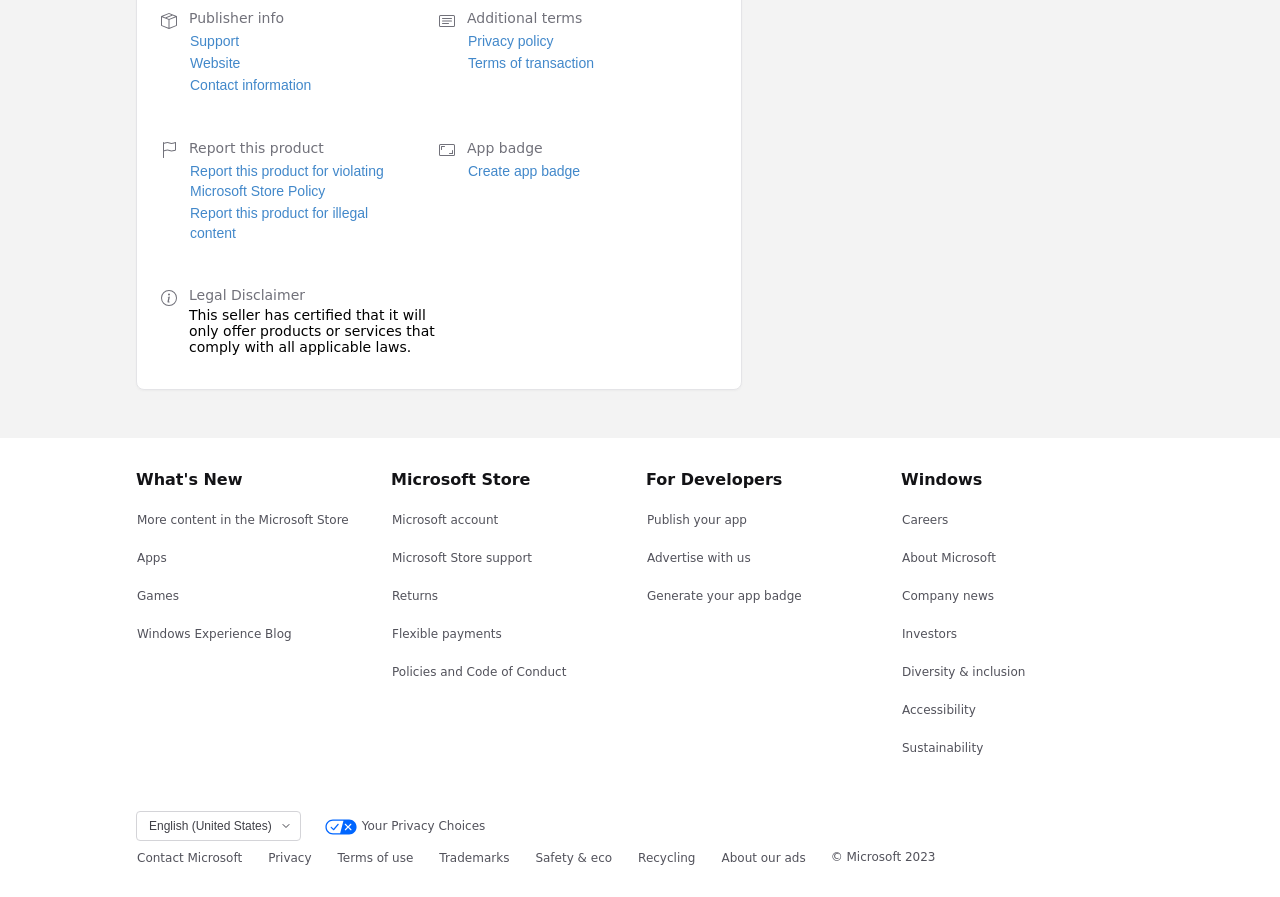What is the 'App badge' used for?
Refer to the image and give a detailed response to the question.

The 'App badge' section has a link 'Create app badge', which suggests that the app badge is used to create a badge for an app, possibly for promotional or identification purposes.